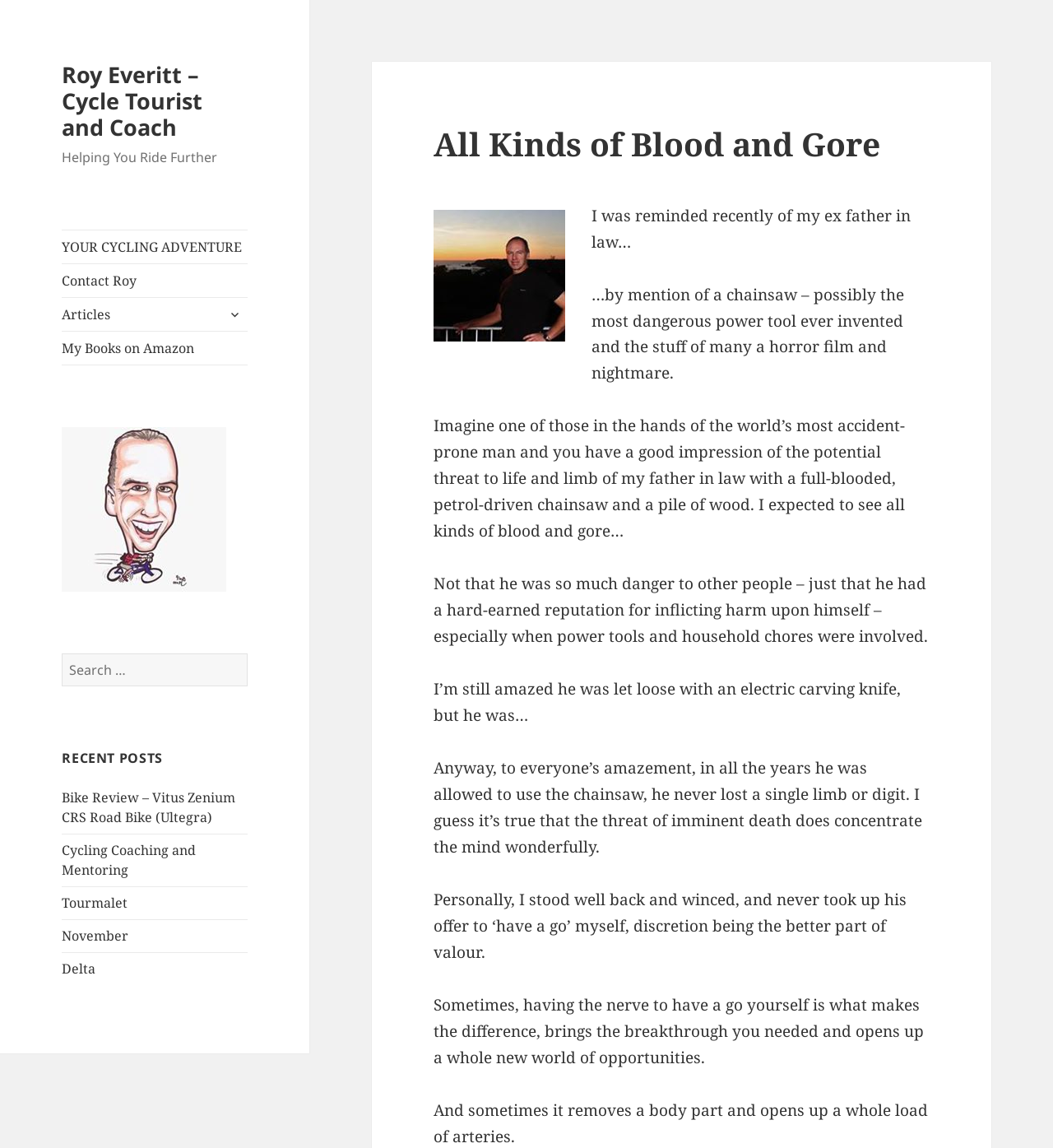Select the bounding box coordinates of the element I need to click to carry out the following instruction: "Click on 'YOUR CYCLING ADVENTURE'".

[0.059, 0.2, 0.235, 0.229]